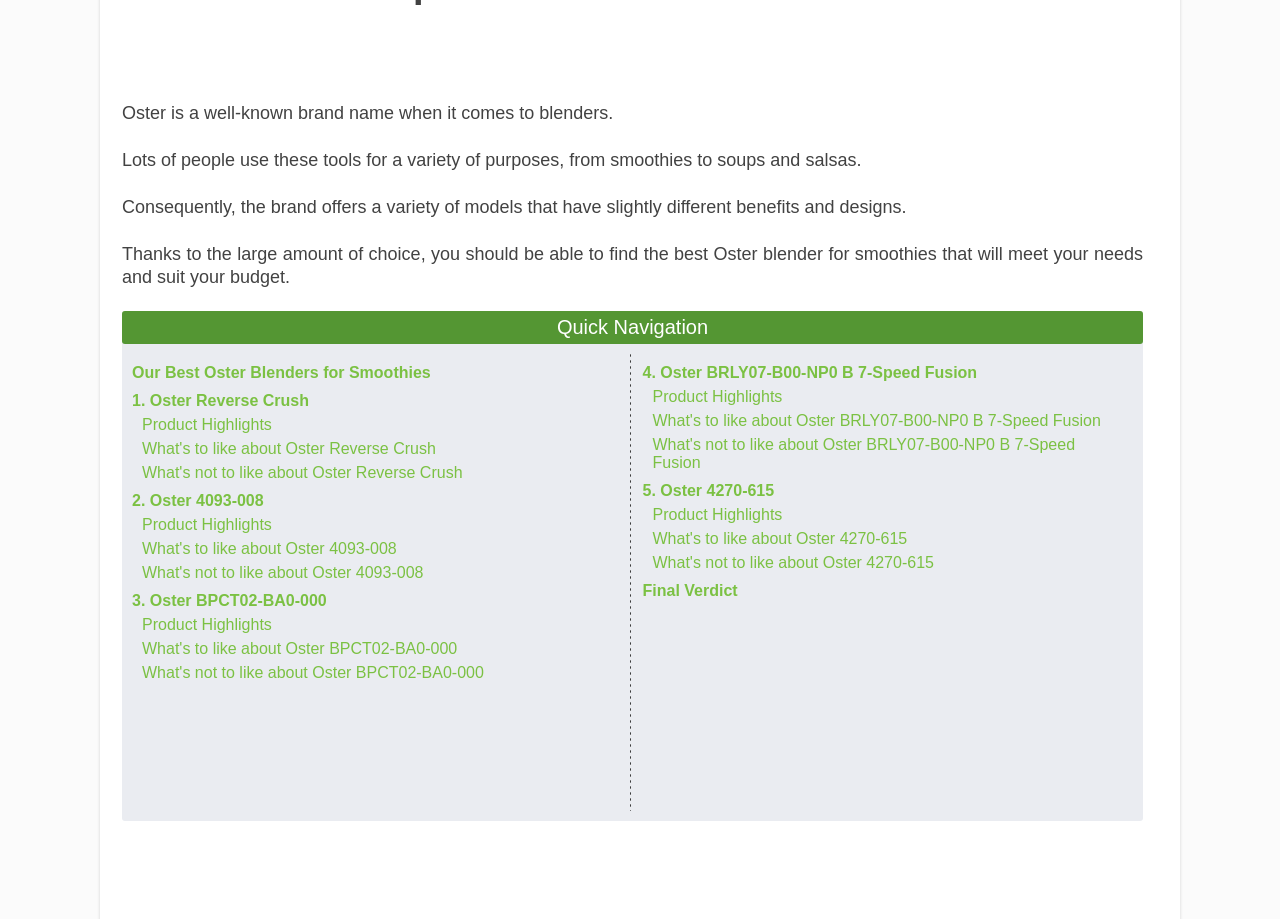Identify the bounding box coordinates of the specific part of the webpage to click to complete this instruction: "Click on 'Our Best Oster Blenders for Smoothies'".

[0.103, 0.397, 0.34, 0.415]